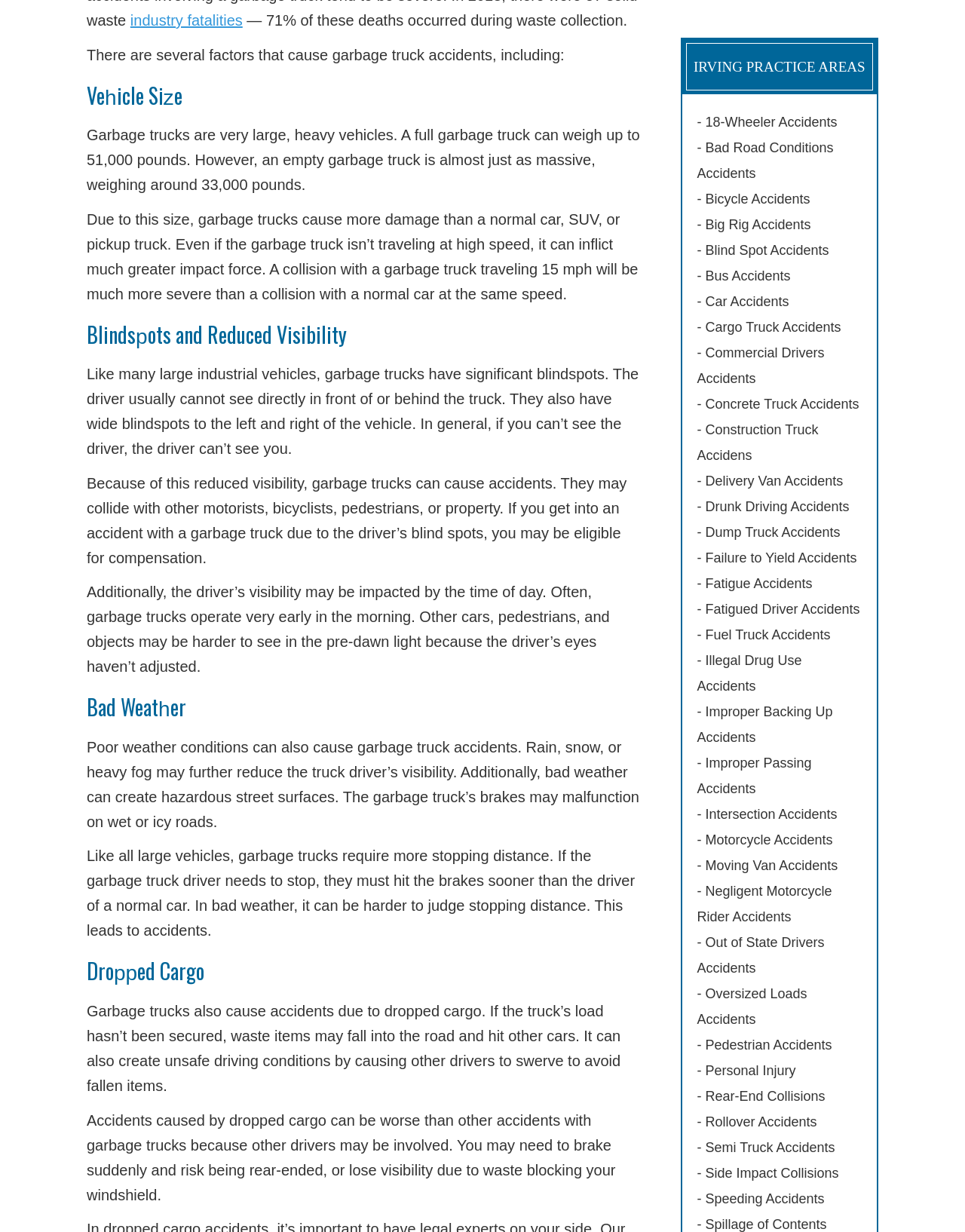Provide the bounding box coordinates for the area that should be clicked to complete the instruction: "Explore '18-Wheeler Accidents'".

[0.722, 0.093, 0.868, 0.105]